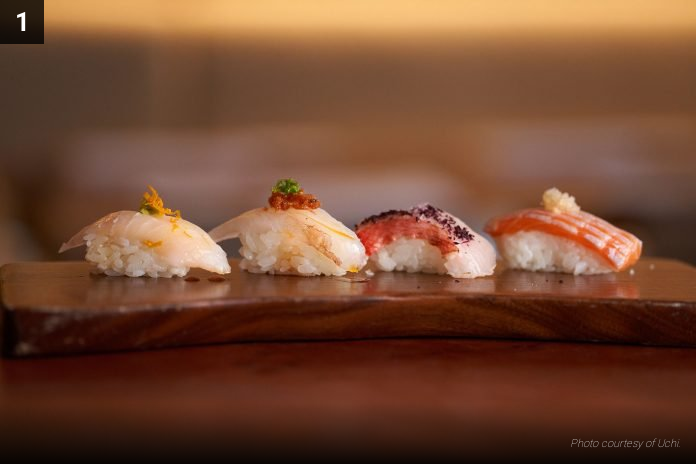What is the inspiration behind the culinary tradition?
Refer to the image and provide a concise answer in one word or phrase.

Japan